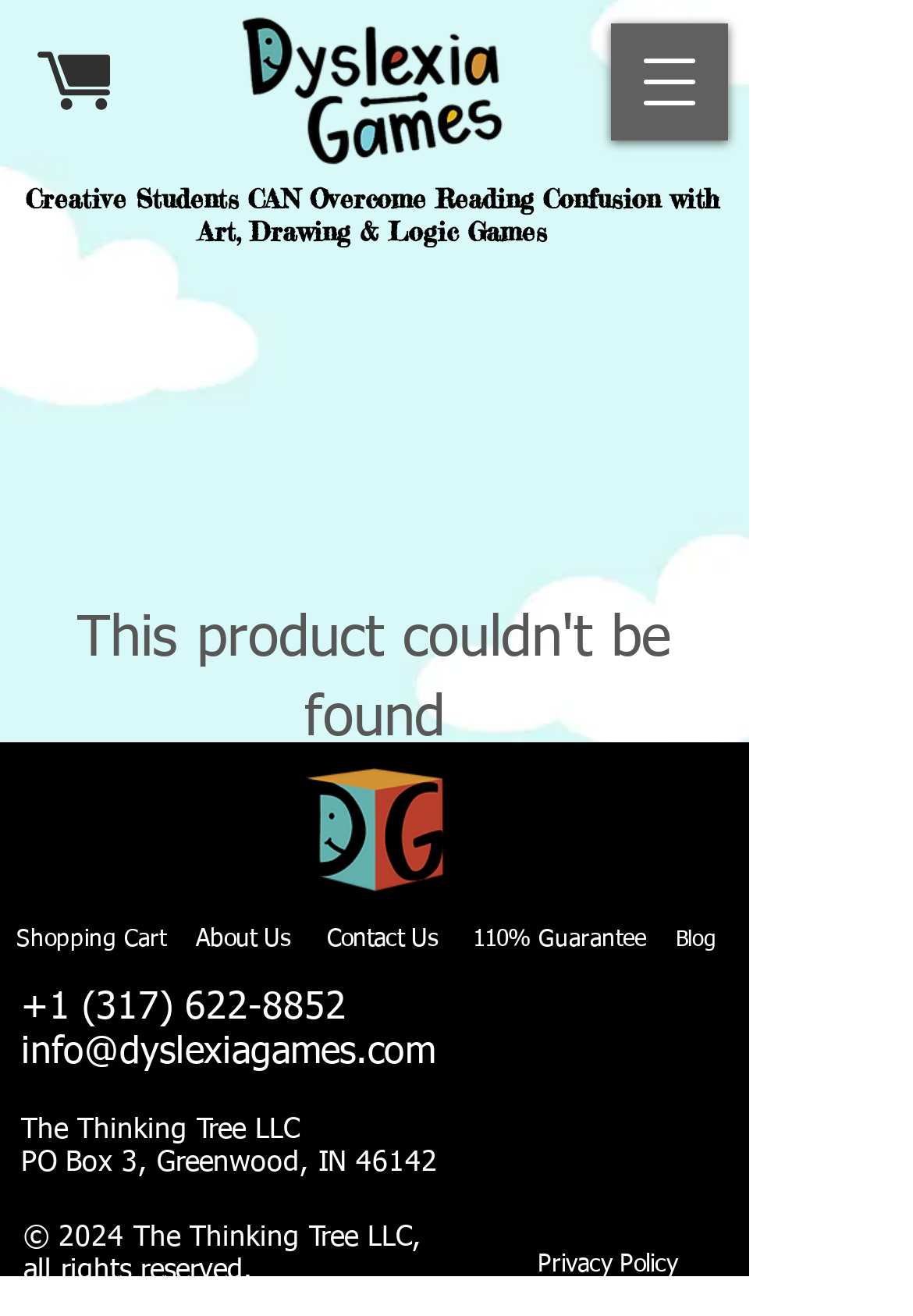Describe the webpage in detail, including text, images, and layout.

This webpage is a product page for dyslexia games. At the top, there is a heading that reads "Creative Students CAN Overcome Reading Confusion with Art, Drawing & Logic Games". Below this heading, there is a link and a button to open the navigation menu, which is positioned on the top right side of the page. 

To the left of the navigation button, there is a logo of Dyslexia Games, which is an image with a link. 

The main content of the page starts below the logo and the navigation button. There is a link to "Continue Shopping" in the middle of the page. 

At the bottom of the page, there are several links to different sections, including "Shopping Cart", "110% Guarantee", "About Us", "Contact Us", "Blog", and a phone number and email address. 

Below these links, there is a section with the company's address and copyright information. The company's name, "The Thinking Tree LLC", is followed by its address, "PO Box 3, Greenwood, IN 46142". The copyright information includes the year "2024" and the phrase "all rights reserved". 

Finally, there is a link to the "Privacy Policy" at the very bottom of the page, positioned on the right side.